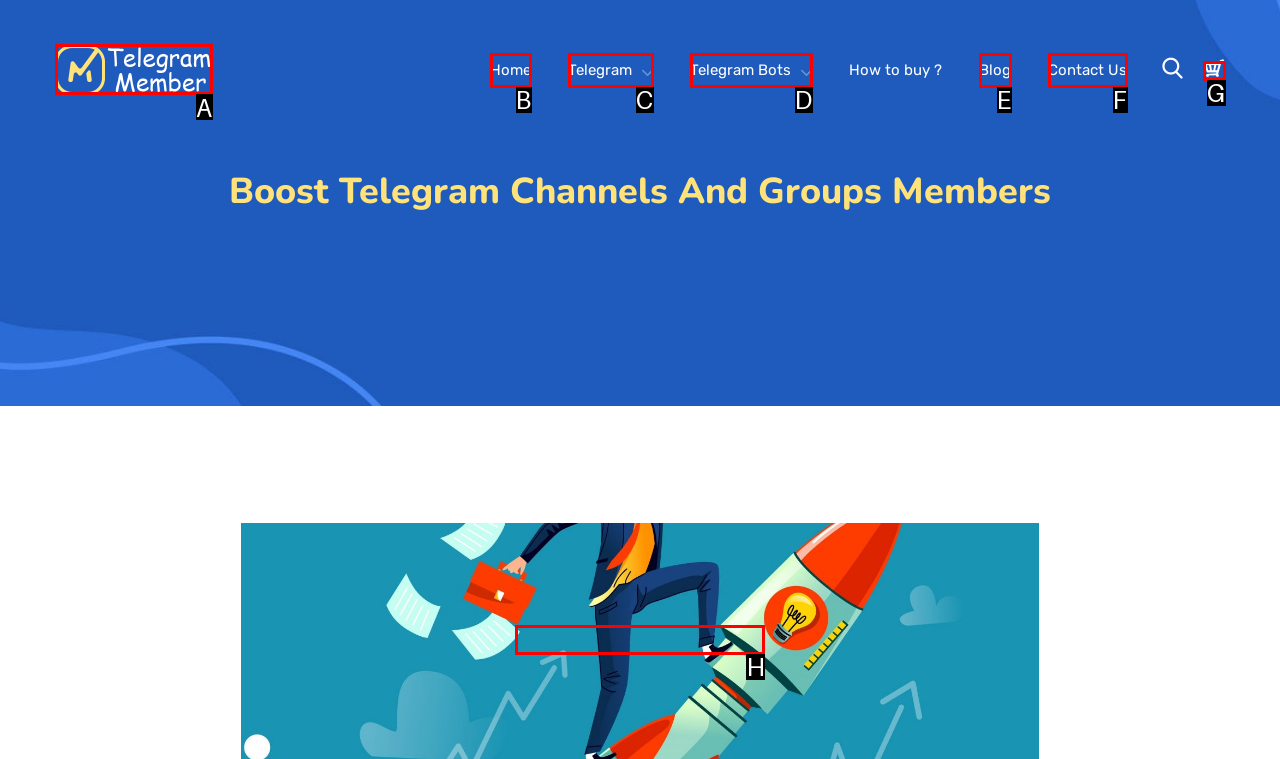Determine the letter of the UI element I should click on to complete the task: click the logo from the provided choices in the screenshot.

A